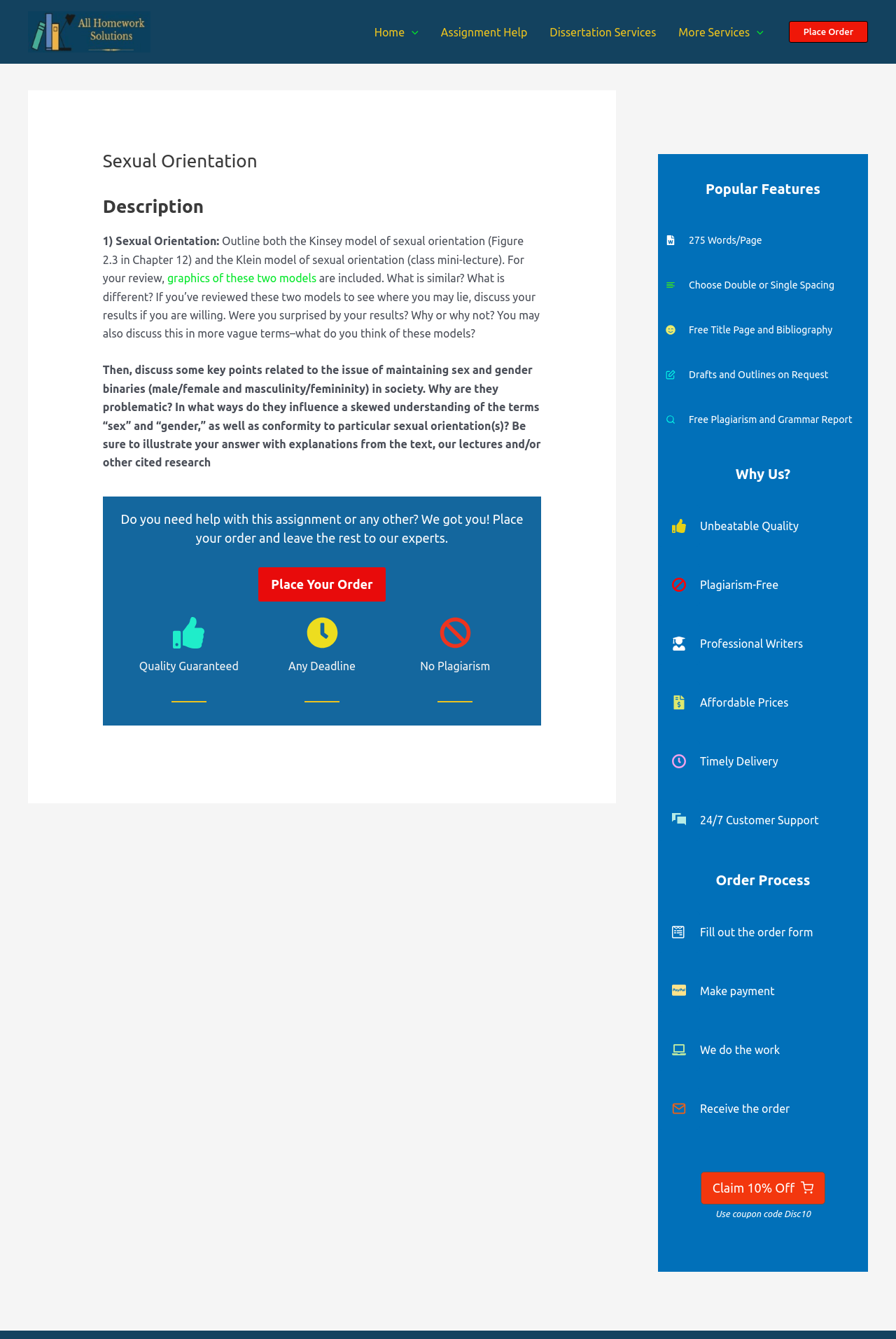Determine the bounding box coordinates of the clickable region to follow the instruction: "Click the 'Place Order' link".

[0.88, 0.016, 0.969, 0.032]